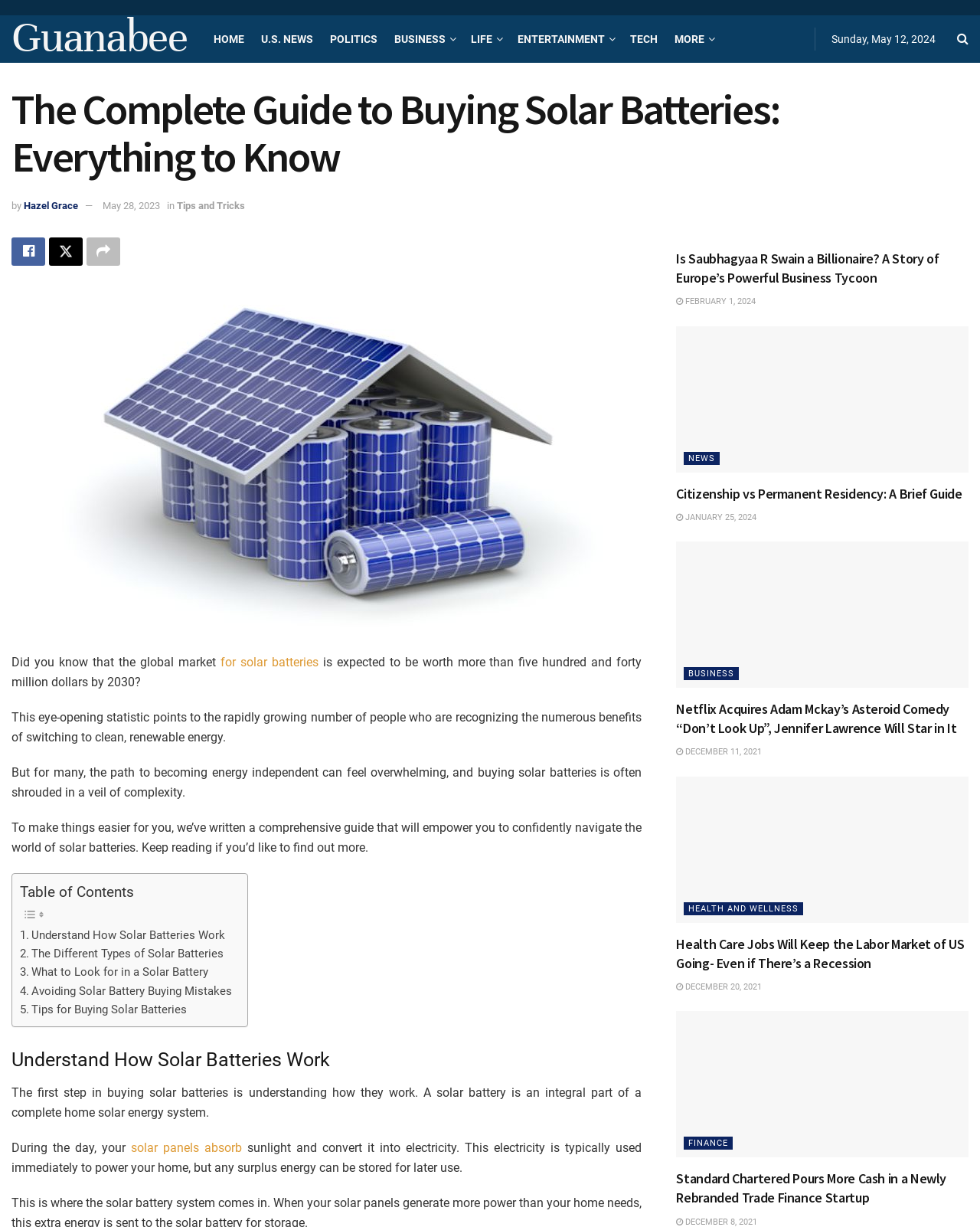Identify the bounding box coordinates of the clickable region required to complete the instruction: "Learn about 'Citizenship vs Permanent Residency: A Brief Guide'". The coordinates should be given as four float numbers within the range of 0 and 1, i.e., [left, top, right, bottom].

[0.69, 0.266, 0.988, 0.385]